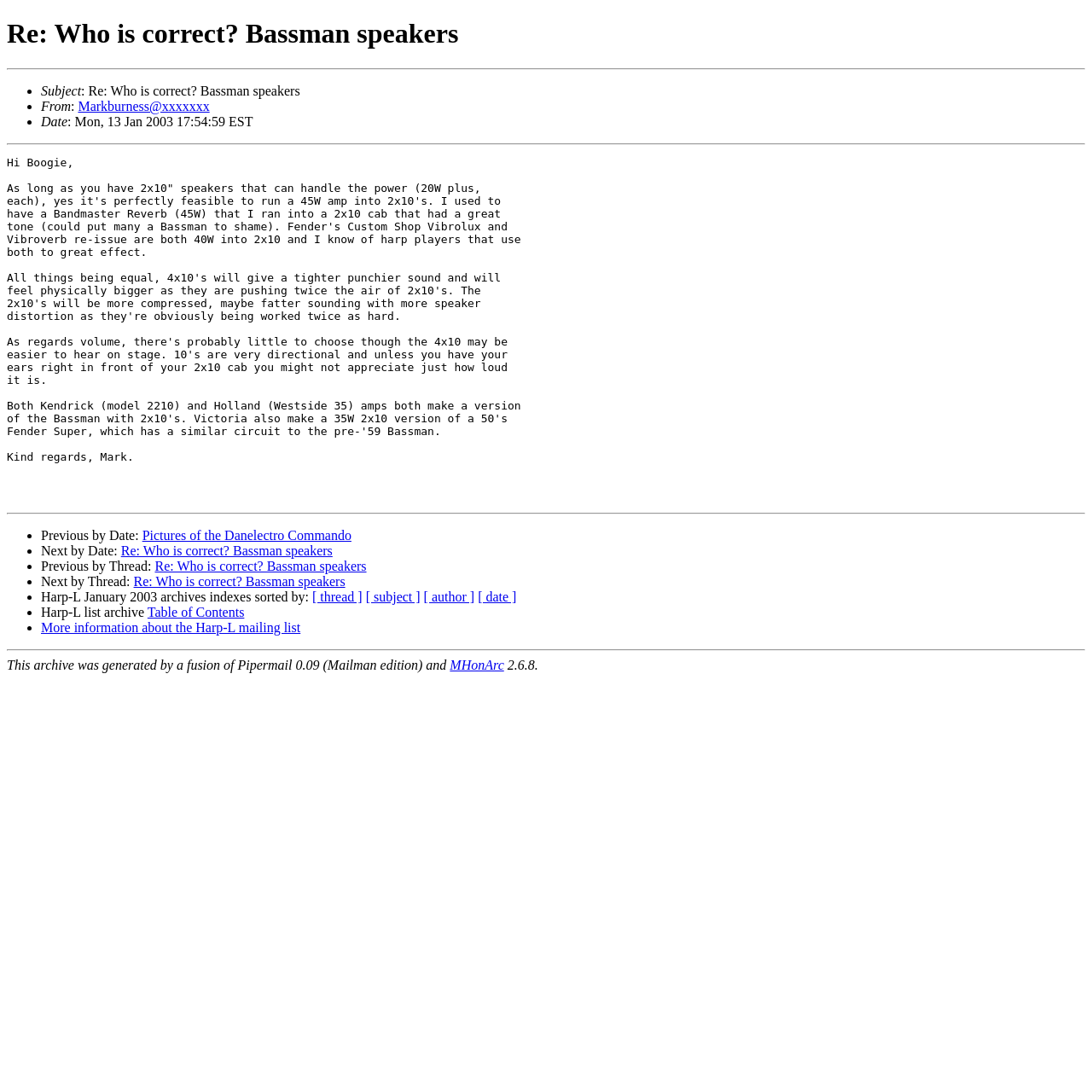Determine the webpage's heading and output its text content.

Re: Who is correct? Bassman speakers